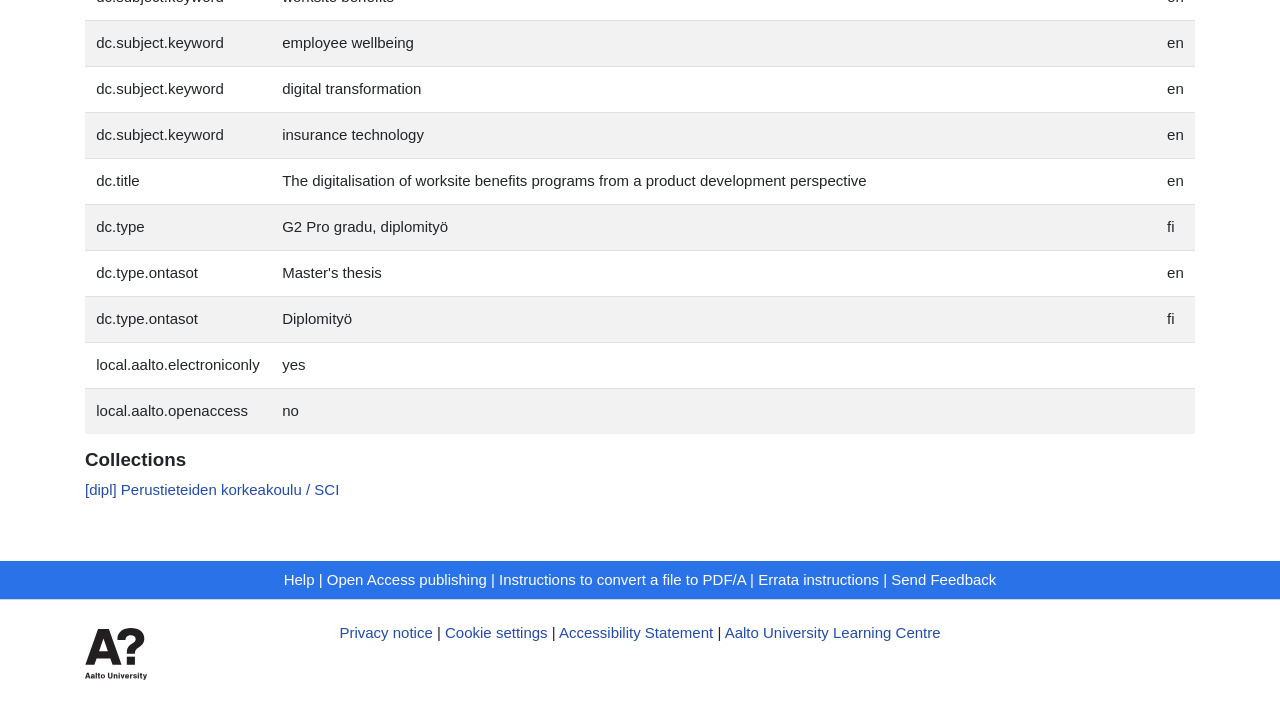Please identify the bounding box coordinates of the region to click in order to complete the given instruction: "Click the 'Aalto University Learning Centre' link". The coordinates should be four float numbers between 0 and 1, i.e., [left, top, right, bottom].

[0.566, 0.89, 0.735, 0.914]